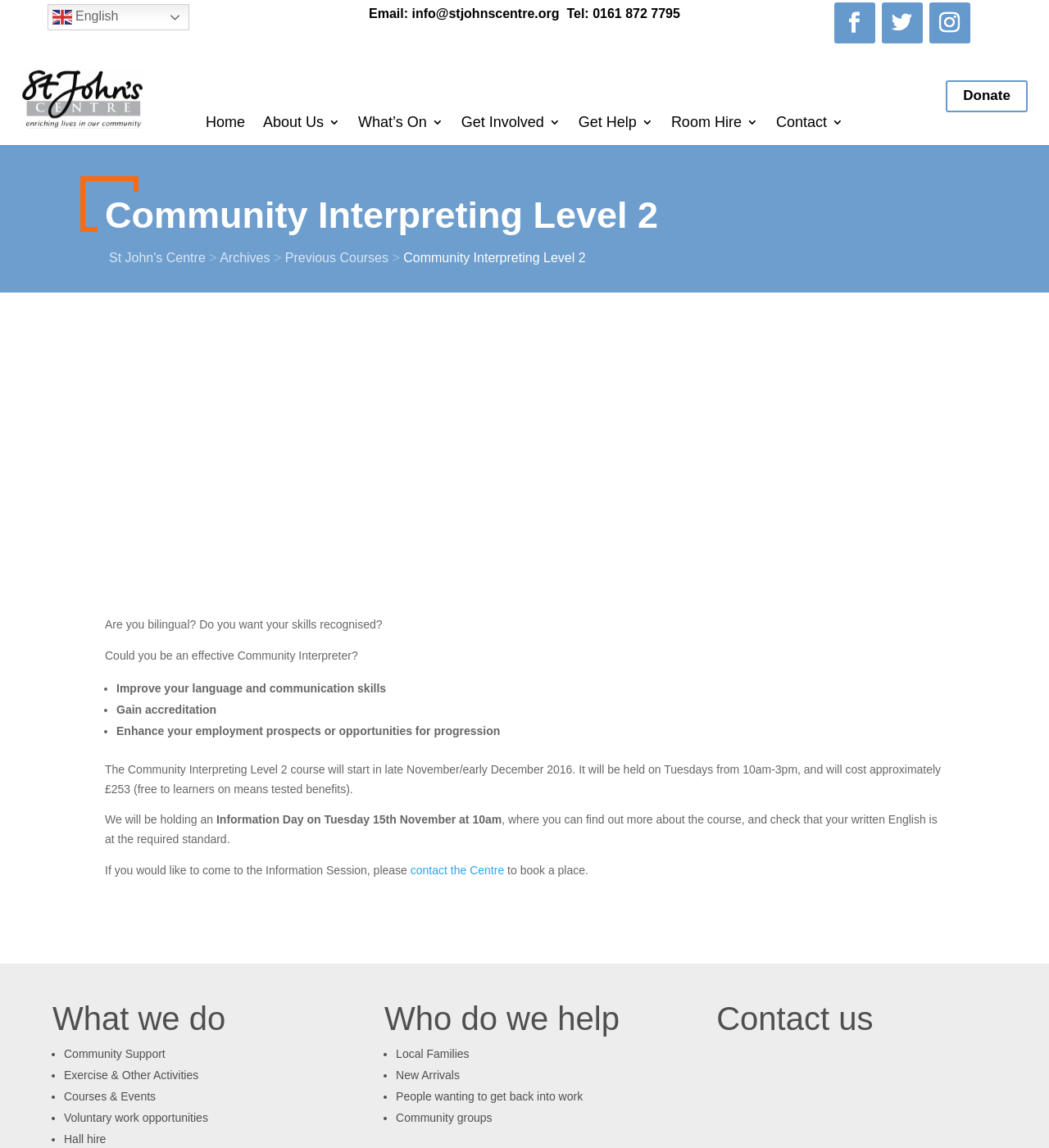Provide a one-word or short-phrase response to the question:
What are the types of activities offered by St John's Centre?

Community Support, Exercise, Courses, Events, Voluntary work